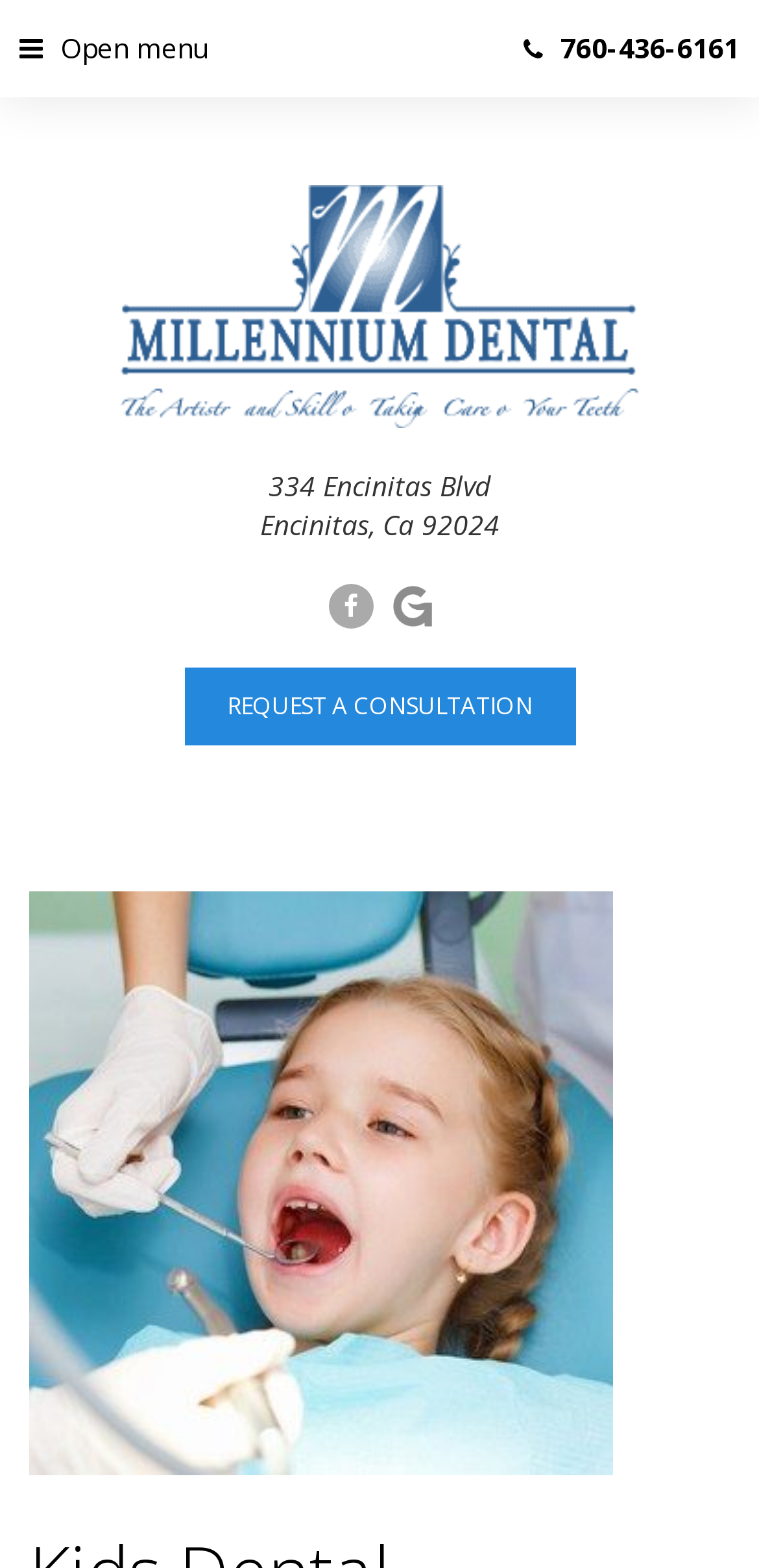Reply to the question below using a single word or brief phrase:
What is the shape of the icon on the top middle?

uf09a